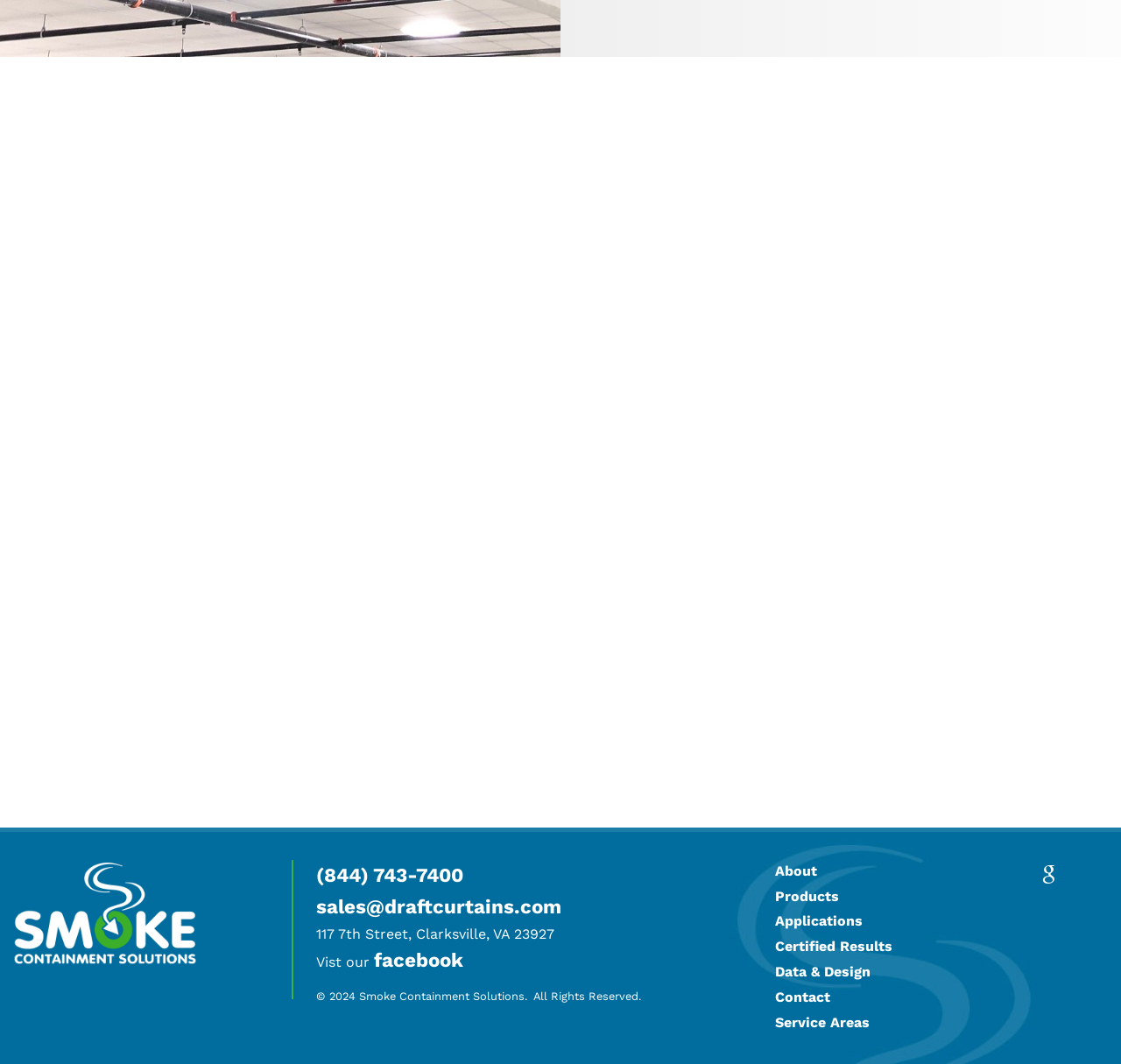Indicate the bounding box coordinates of the element that must be clicked to execute the instruction: "Visit the company's Facebook page". The coordinates should be given as four float numbers between 0 and 1, i.e., [left, top, right, bottom].

[0.333, 0.892, 0.413, 0.913]